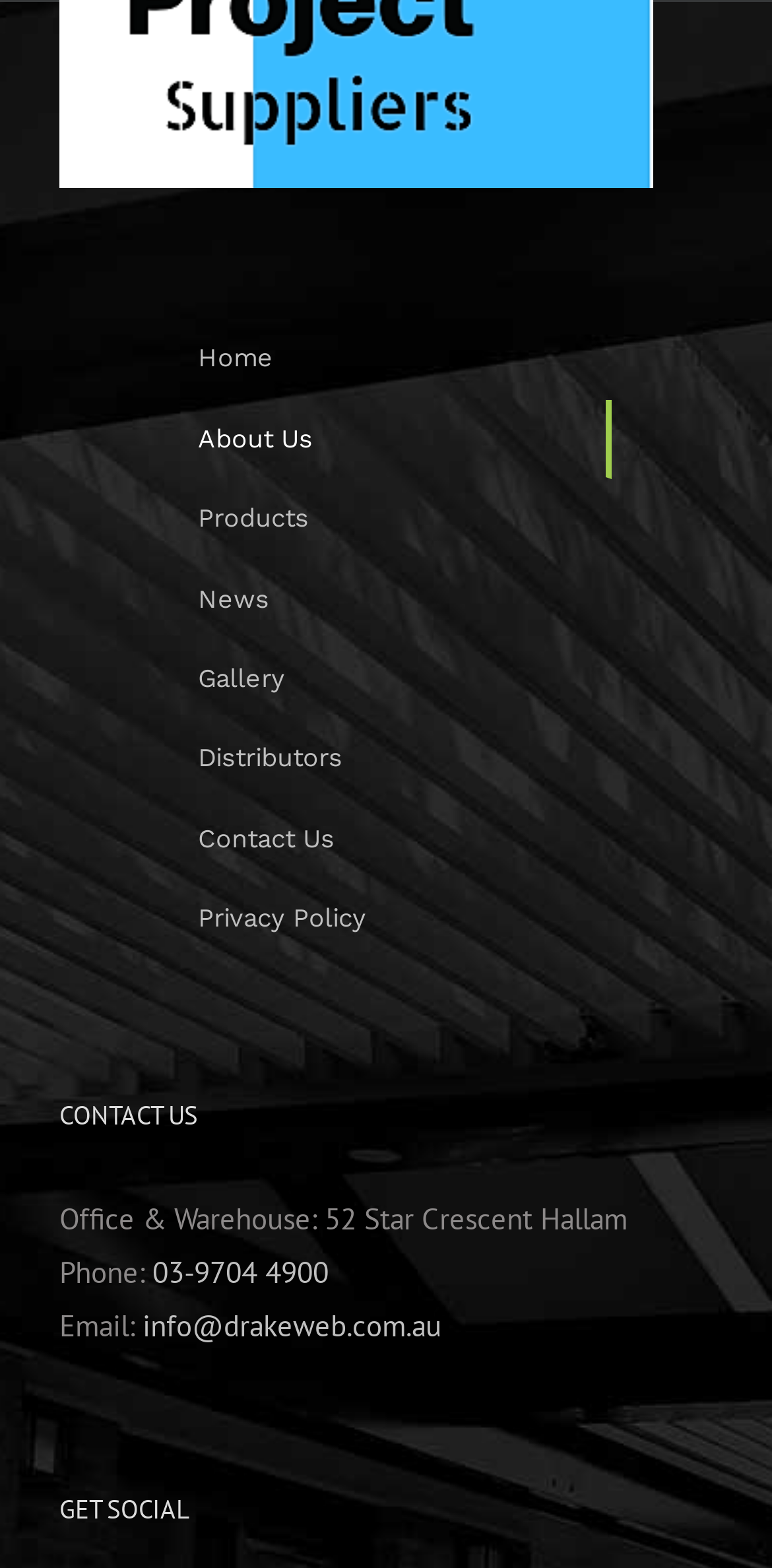Could you locate the bounding box coordinates for the section that should be clicked to accomplish this task: "backup contacts from iPhone".

None